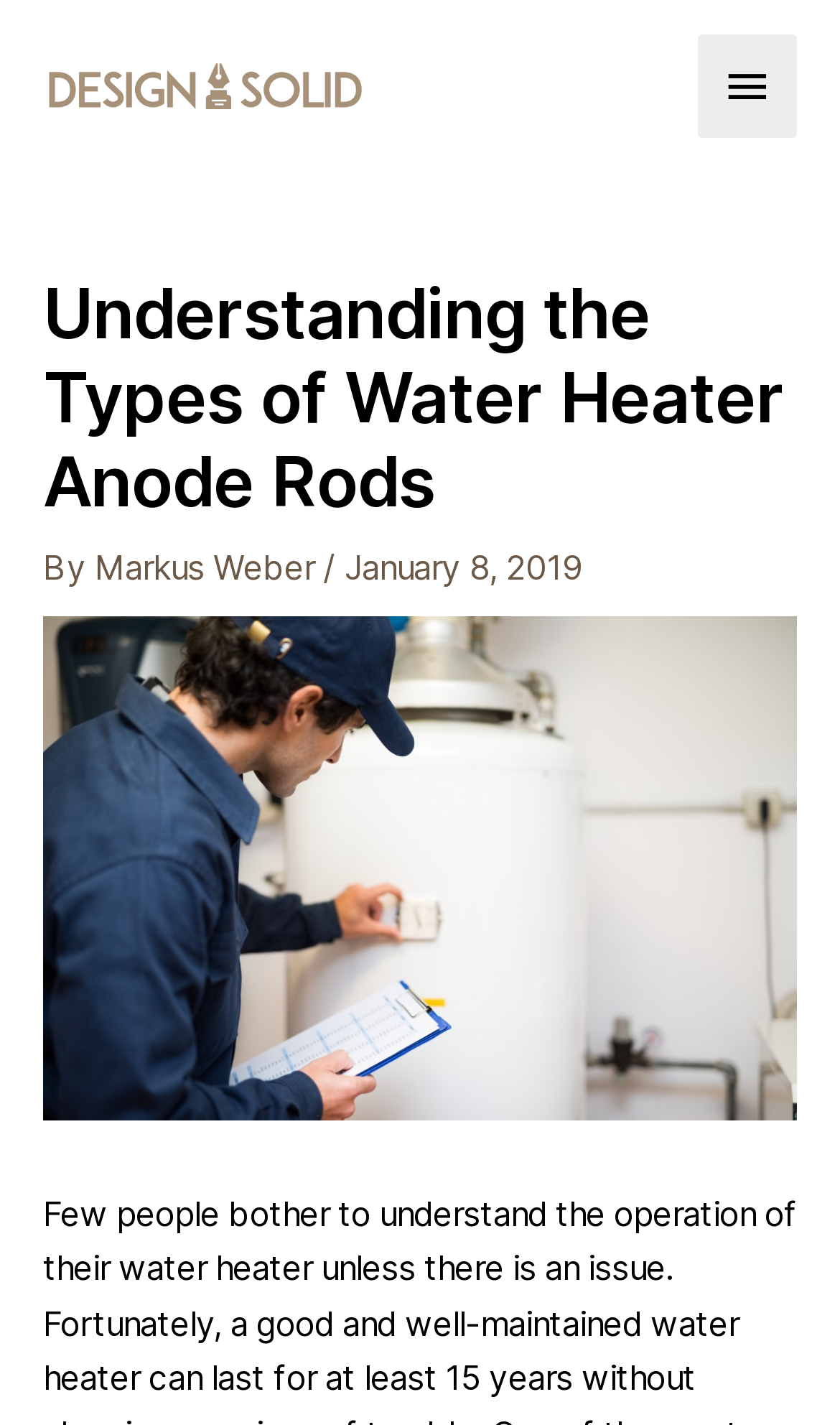Can you extract the primary headline text from the webpage?

Understanding the Types of Water Heater Anode Rods